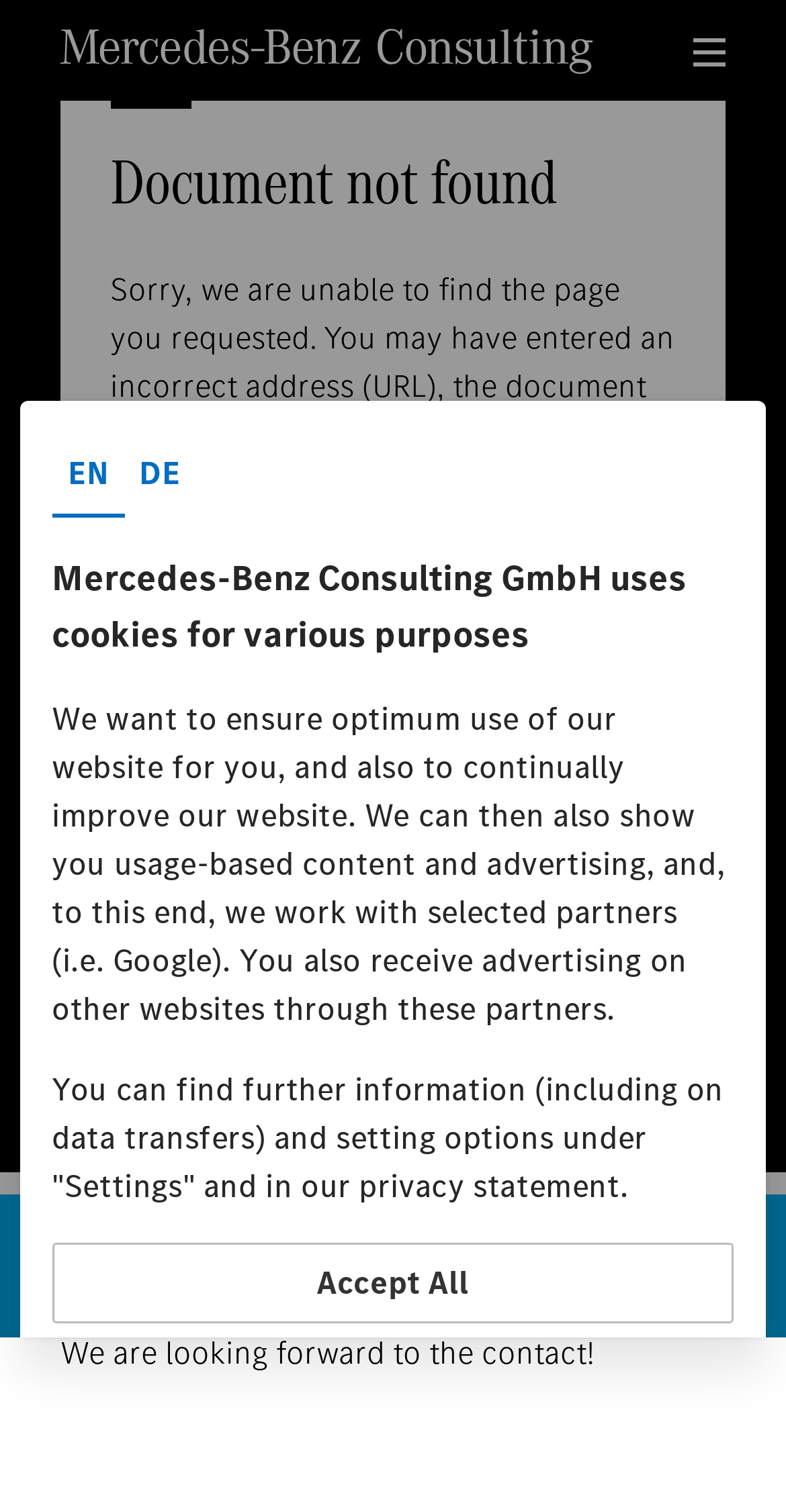Identify the coordinates of the bounding box for the element described below: "Apply now". Return the coordinates as four float numbers between 0 and 1: [left, top, right, bottom].

[0.0, 0.79, 0.333, 0.885]